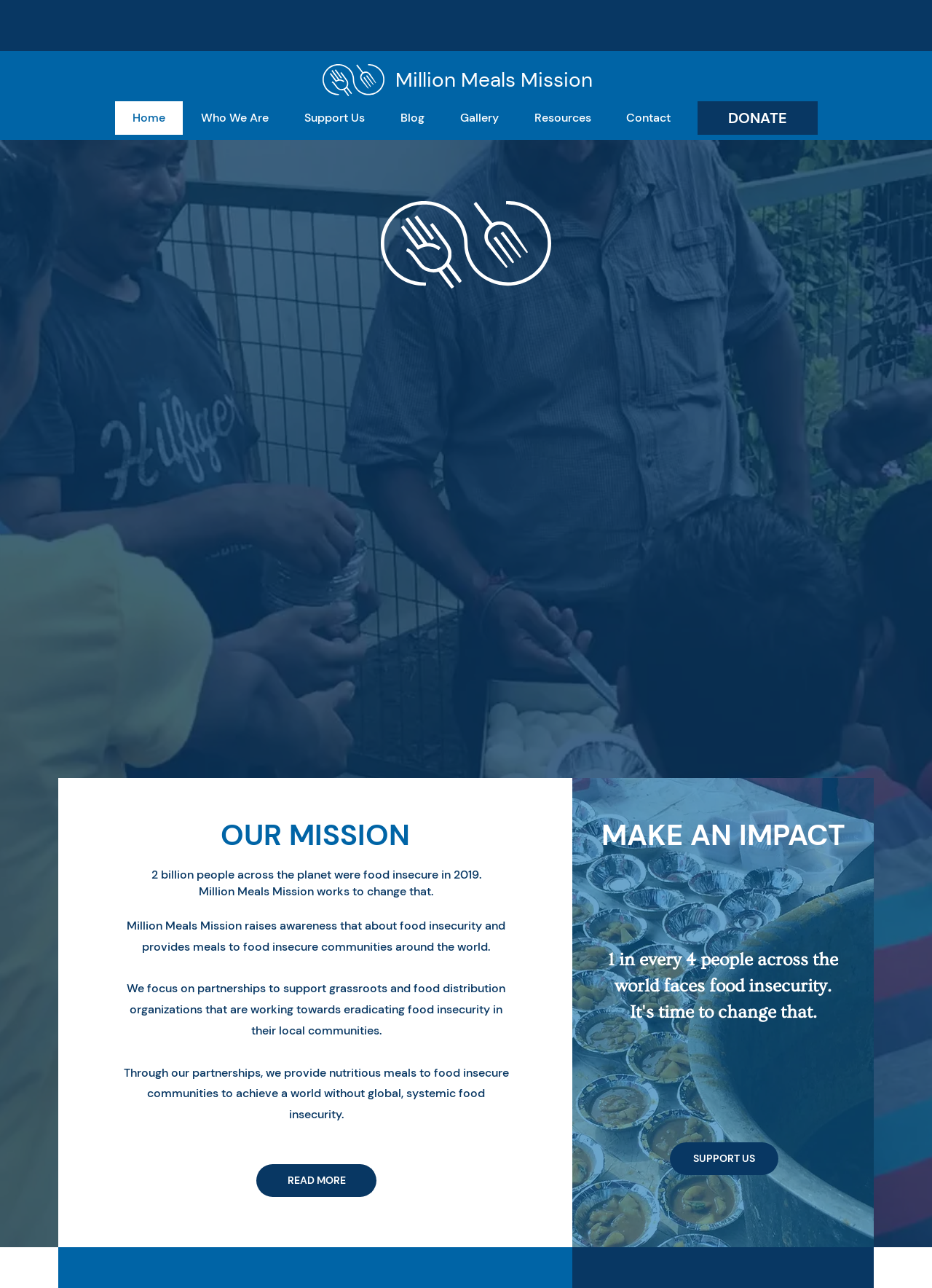Can you give a comprehensive explanation to the question given the content of the image?
What is the theme of the webpage?

The theme of the webpage is food insecurity, as evident from the text and headings throughout the page, such as 'OUR MISSION', '2 billion people across the planet were food insecure in 2019.', and 'Through our partnerships, we provide nutritious meals to food insecure communities...'